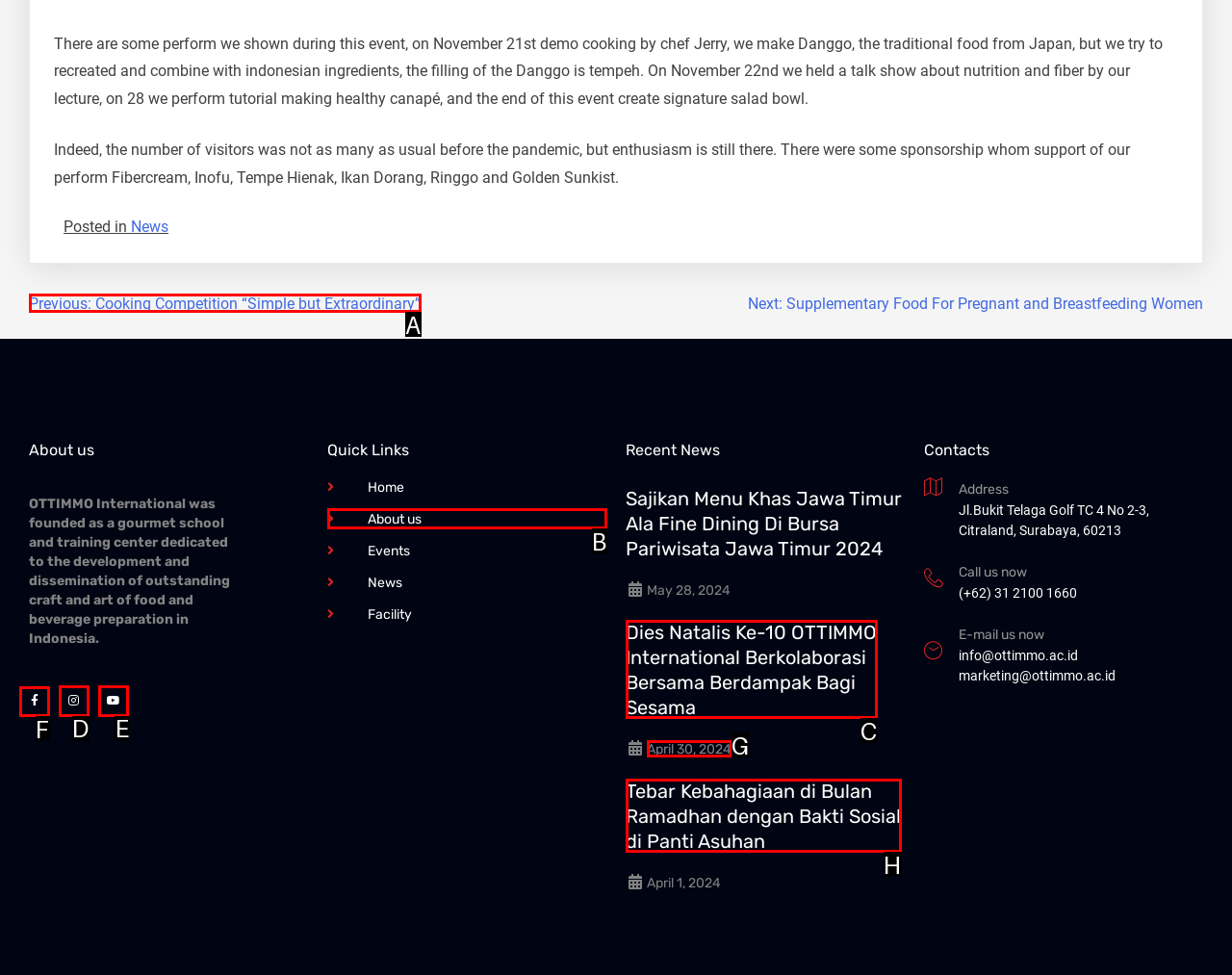Out of the given choices, which letter corresponds to the UI element required to Click the 'Facebook-f' link? Answer with the letter.

F